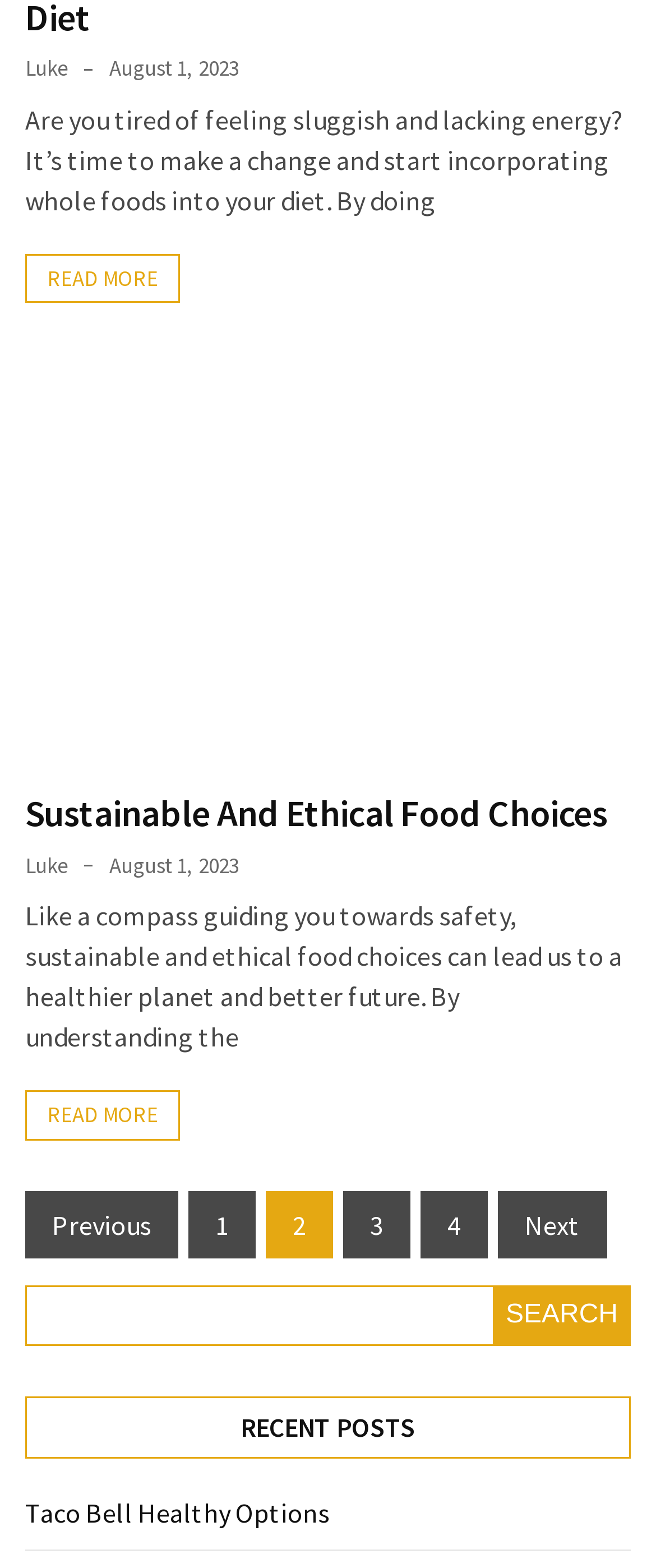Please find the bounding box coordinates of the element's region to be clicked to carry out this instruction: "go to previous posts".

[0.038, 0.759, 0.272, 0.802]